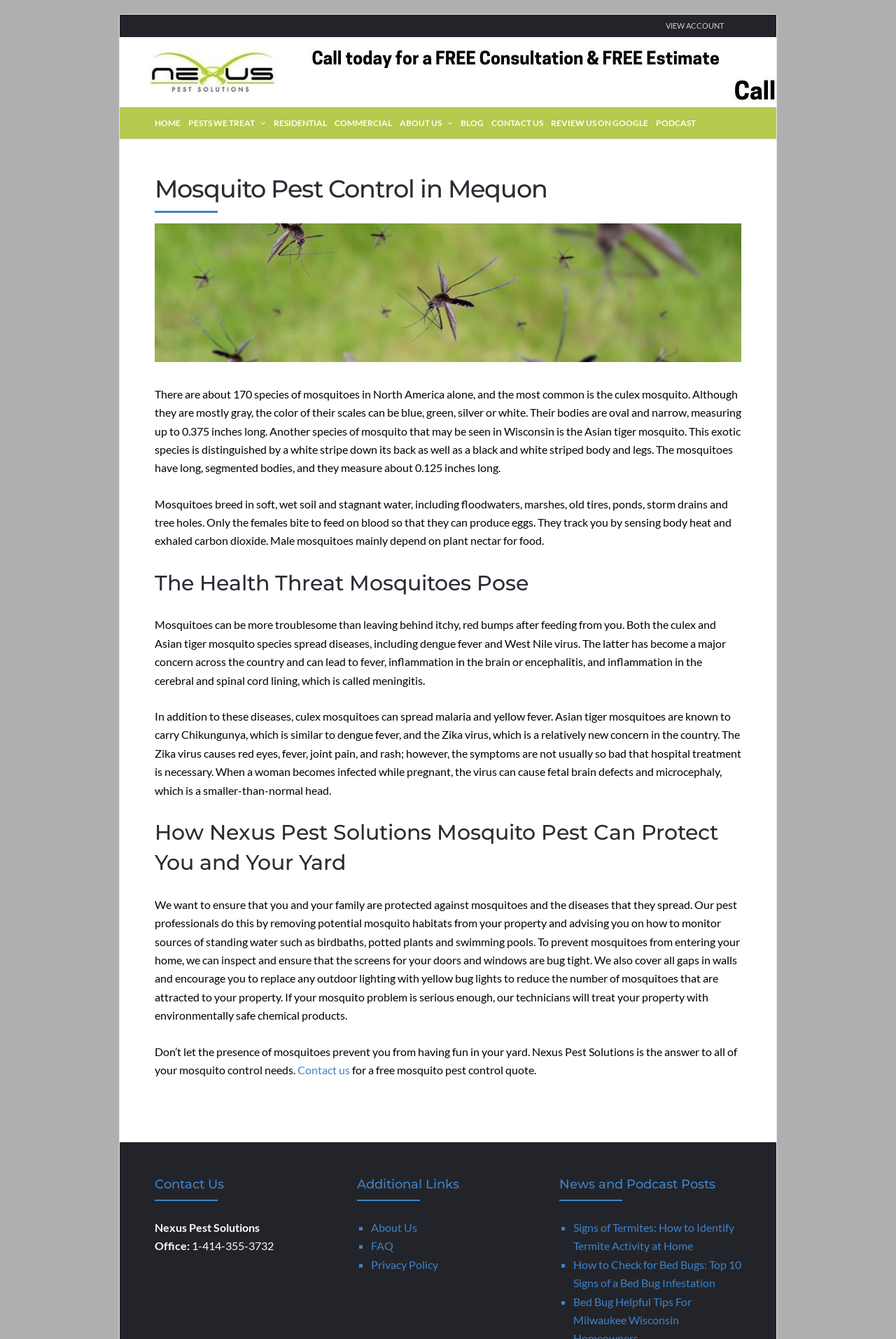Determine the bounding box coordinates of the region to click in order to accomplish the following instruction: "Check out the news and podcast posts". Provide the coordinates as four float numbers between 0 and 1, specifically [left, top, right, bottom].

[0.624, 0.879, 0.827, 0.897]